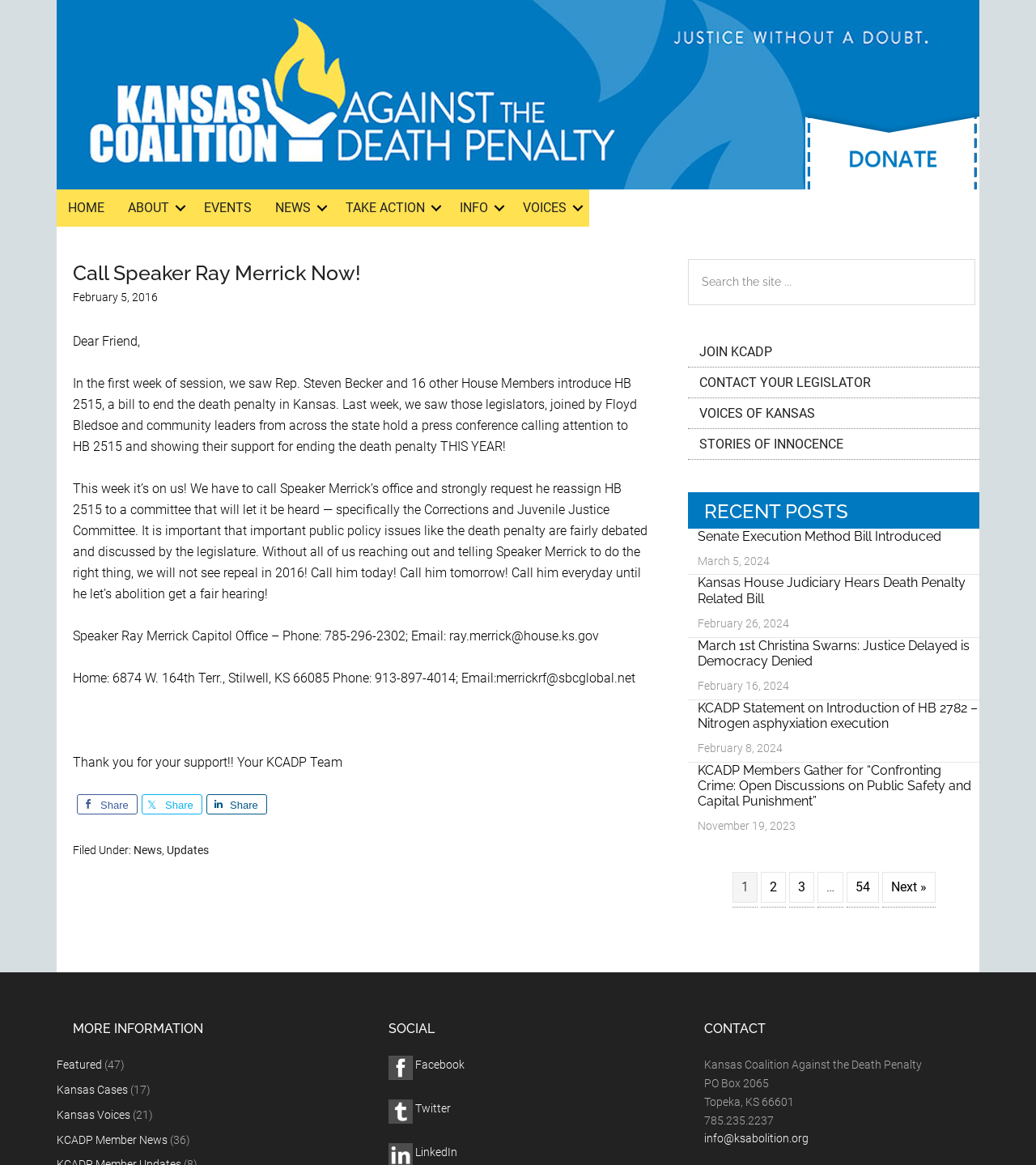Bounding box coordinates are specified in the format (top-left x, top-left y, bottom-right x, bottom-right y). All values are floating point numbers bounded between 0 and 1. Please provide the bounding box coordinate of the region this sentence describes: Prefetch

None